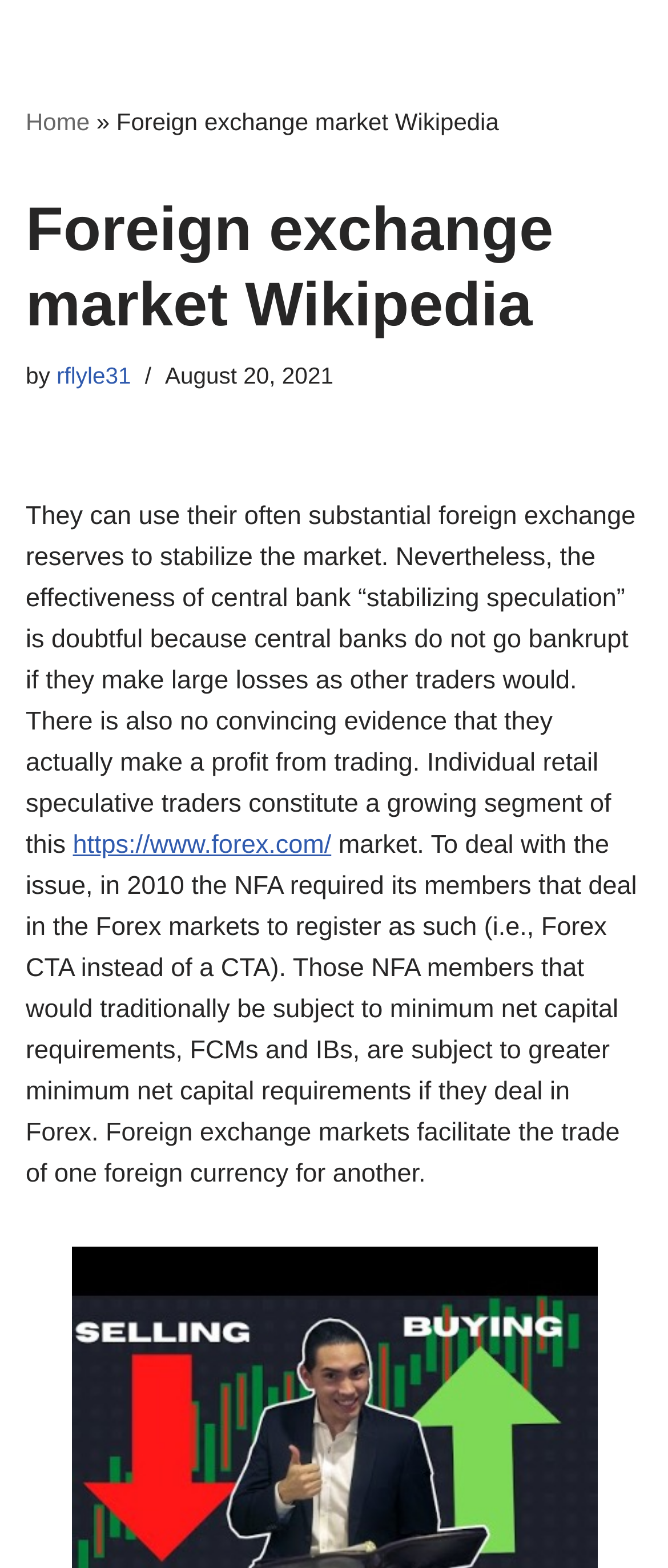Respond to the following query with just one word or a short phrase: 
What is the topic of the article?

Foreign exchange market